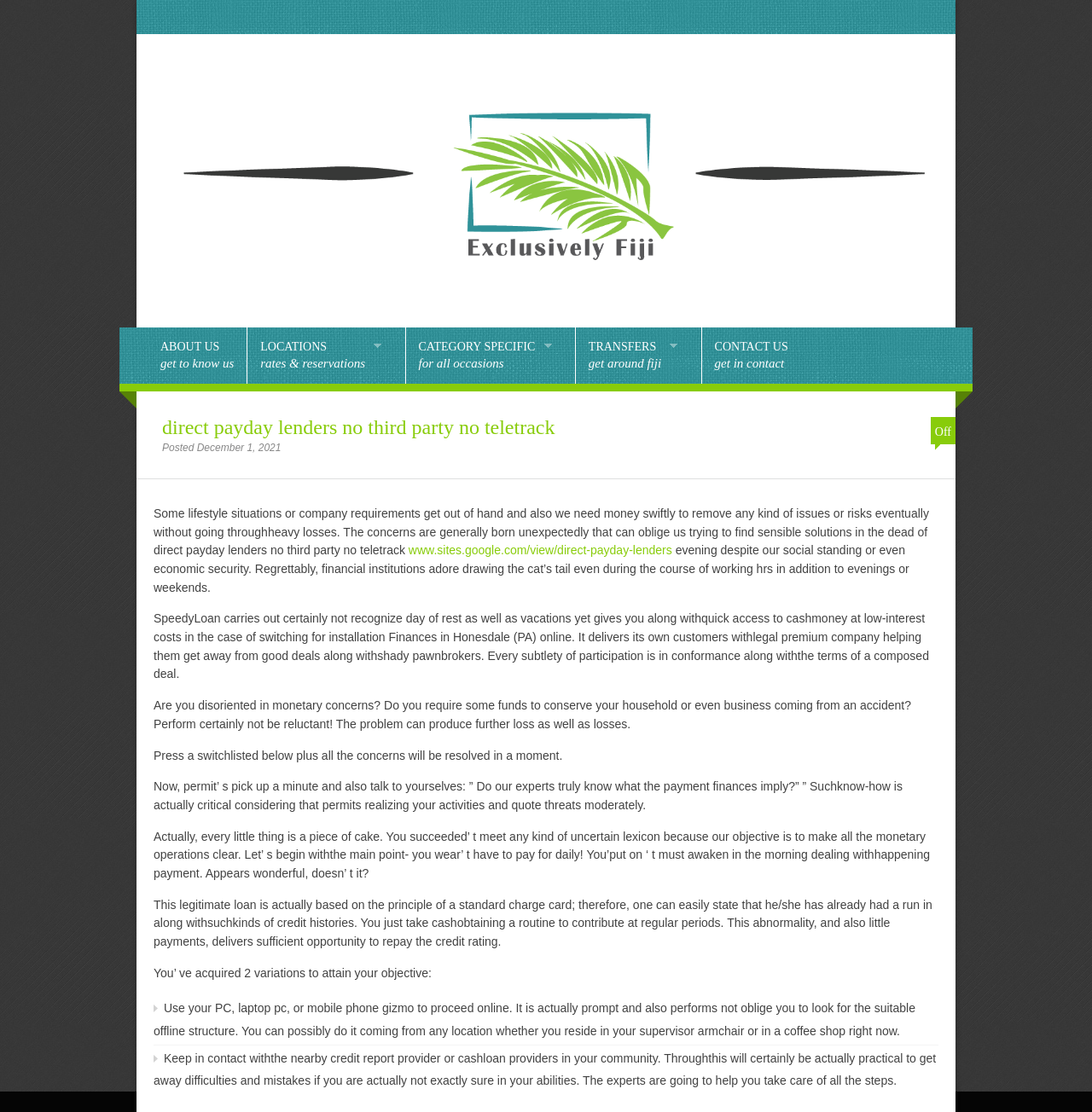Give a full account of the webpage's elements and their arrangement.

The webpage appears to be a financial services website, specifically focused on payday lending. At the top, there is a heading that reads "direct payday lenders no third party no teletrack" with a link below it. To the right of this heading, there are three links: "ABOUT US", "LOCATIONS", and "CONTACT US".

Below these links, there is a section with a heading "CATEGORY SPECIFIC" and a subheading "for all occasions". Next to this section, there is another section with a heading "Fiji Transportation" and a subheading "get around fiji".

The main content of the webpage starts with a heading that reads "direct payday lenders no third party no teletrack" again, followed by a block of text that discusses the importance of having access to quick cash in emergency situations. This text is divided into several paragraphs, with links and headings scattered throughout.

The text explains that financial institutions can be slow to respond to emergencies, and that SpeedyLoan offers a quick and easy solution with low-interest rates. It also emphasizes the importance of understanding the terms of a loan agreement and provides some information about the loan process.

Towards the bottom of the page, there are two list markers with accompanying text that explains how to proceed with the loan application process. The first option is to use a PC, laptop, or mobile device to apply online, and the second option is to contact a local credit provider or cash loan provider for assistance.

Overall, the webpage appears to be a informational resource and application portal for payday loans, with a focus on providing quick and easy access to cash in emergency situations.